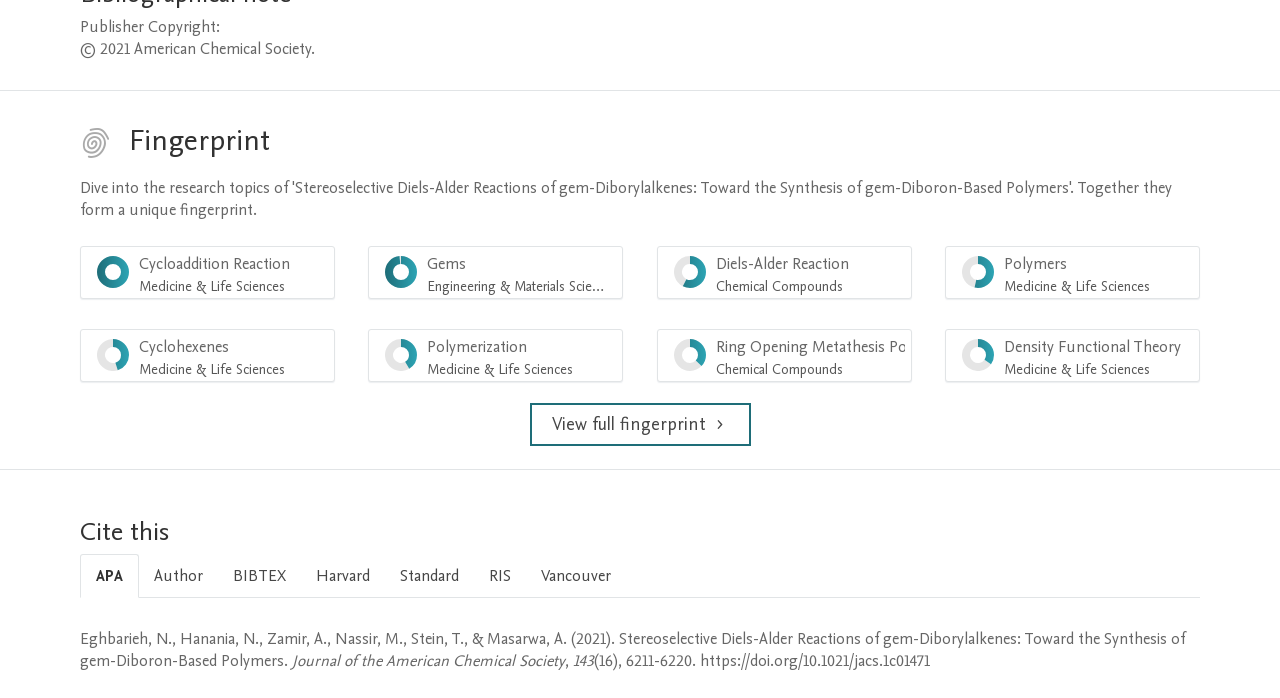Please analyze the image and provide a thorough answer to the question:
What is the journal name of the cited article?

The journal name of the cited article is Journal of the American Chemical Society, which is indicated by the text 'Journal of the American Chemical Society' in the APA citation style.